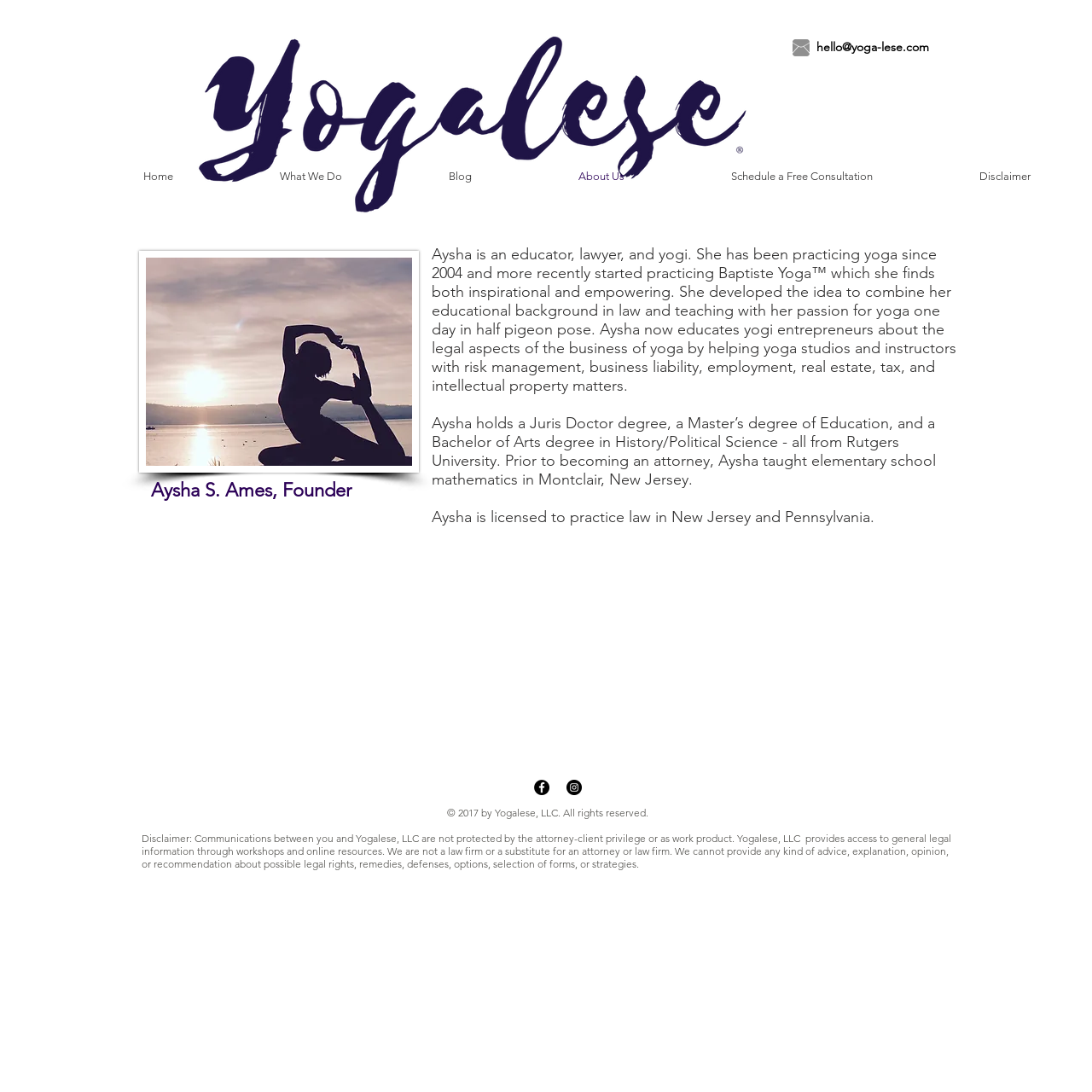Using the description: "hello@yoga-lese.com", determine the UI element's bounding box coordinates. Ensure the coordinates are in the format of four float numbers between 0 and 1, i.e., [left, top, right, bottom].

[0.748, 0.036, 0.851, 0.05]